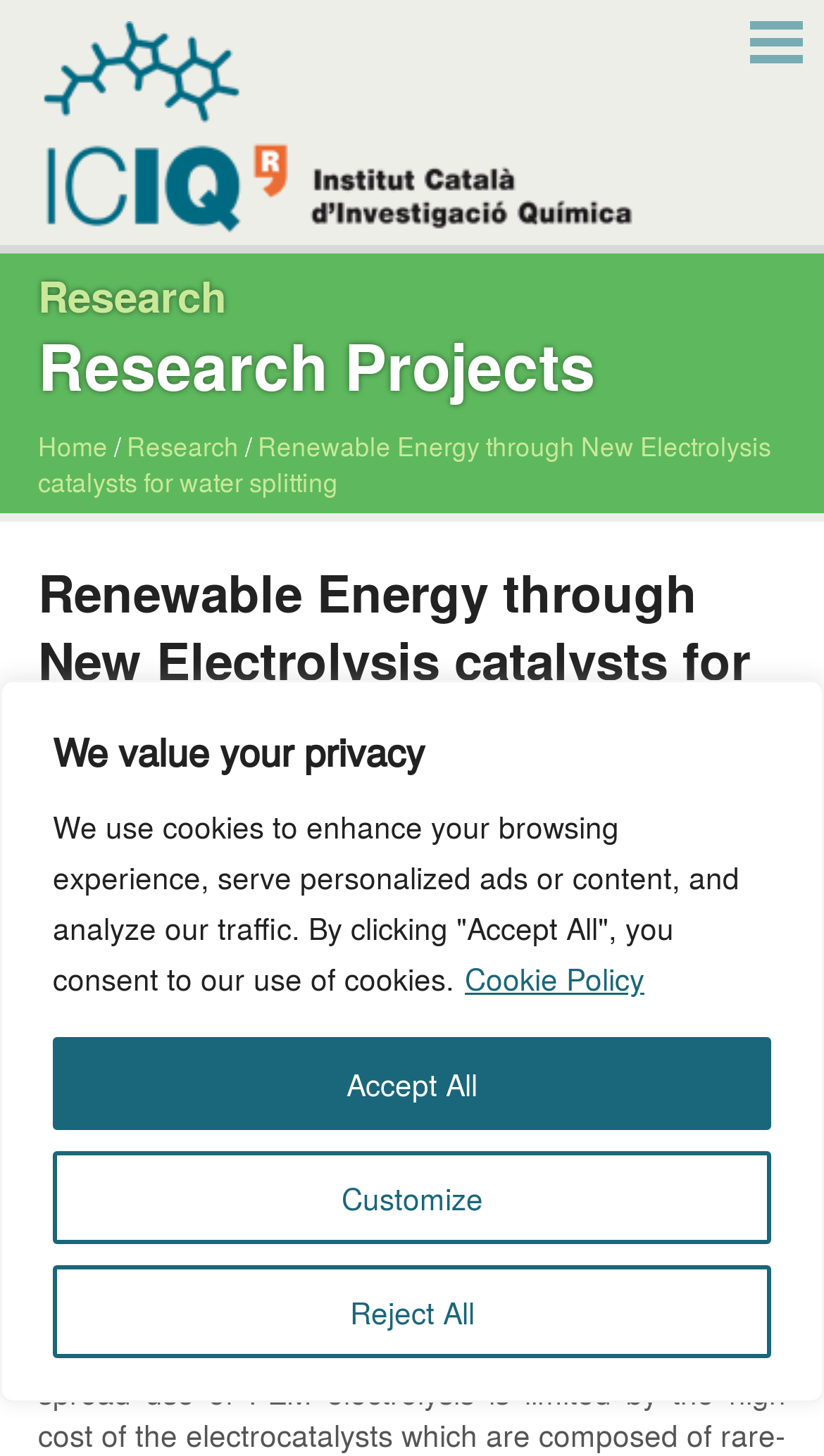Based on the element description: "Home", identify the bounding box coordinates for this UI element. The coordinates must be four float numbers between 0 and 1, listed as [left, top, right, bottom].

[0.046, 0.293, 0.131, 0.319]